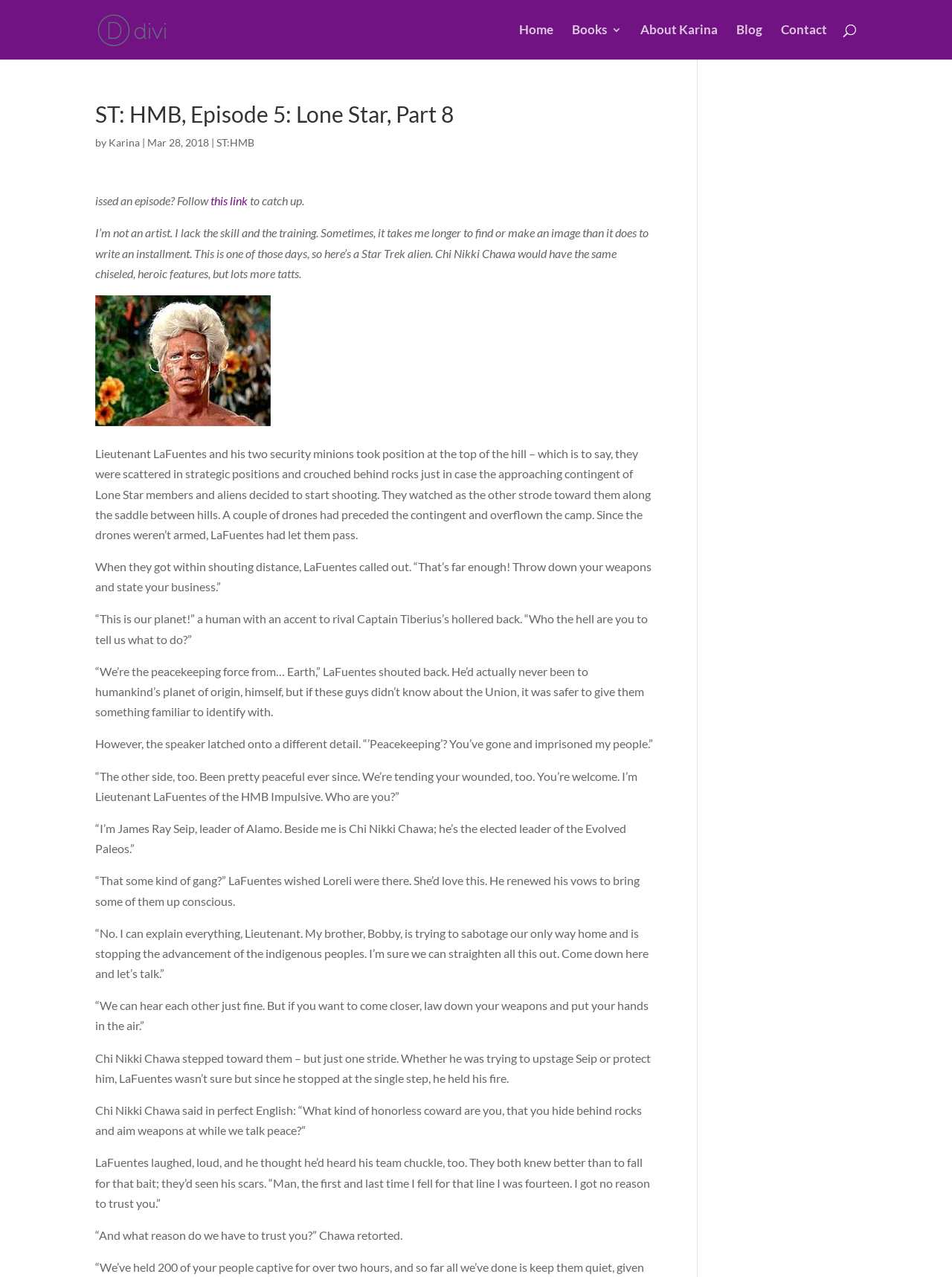Who is the author of this episode?
Look at the webpage screenshot and answer the question with a detailed explanation.

I found the answer by looking at the link 'Karina' which is located next to the text 'by', indicating the author of the episode.